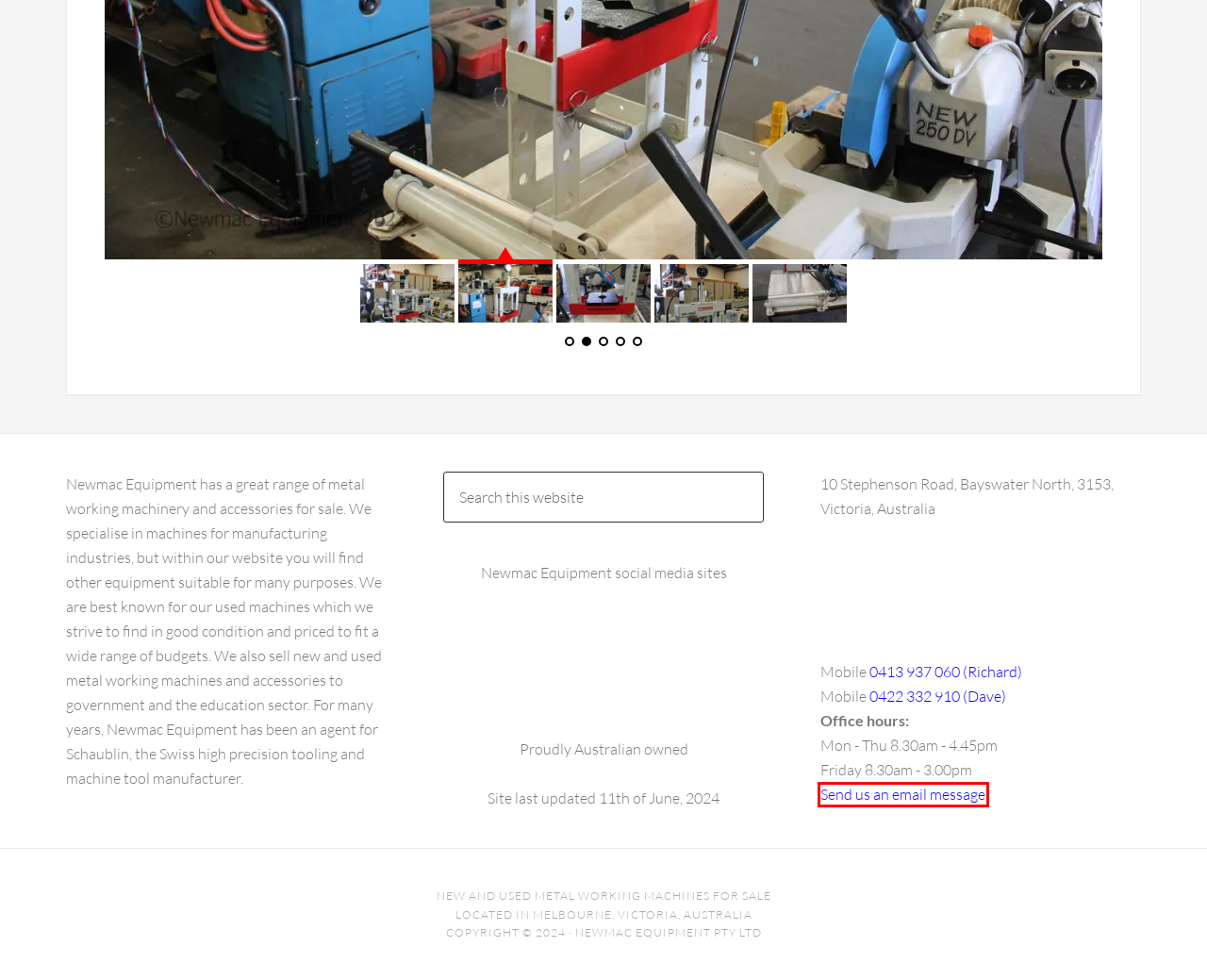Observe the webpage screenshot and focus on the red bounding box surrounding a UI element. Choose the most appropriate webpage description that corresponds to the new webpage after clicking the element in the bounding box. Here are the candidates:
A. Search website - Newmac Equipment
B. CNC machines for sale - Newmac Equipment
C. Telephone and email - Newmac Equipment
D. Bending Machinery - Newmac Equipment
E. Location - Newmac Equipment
F. Metal cutting Saws for sale - Newmac Equipment
G. Metal Working Tooling Measuring Equipment & Accessories - Newmac Equipment
H. Gear manufacturing machines for sale - Newmac Equipment

C